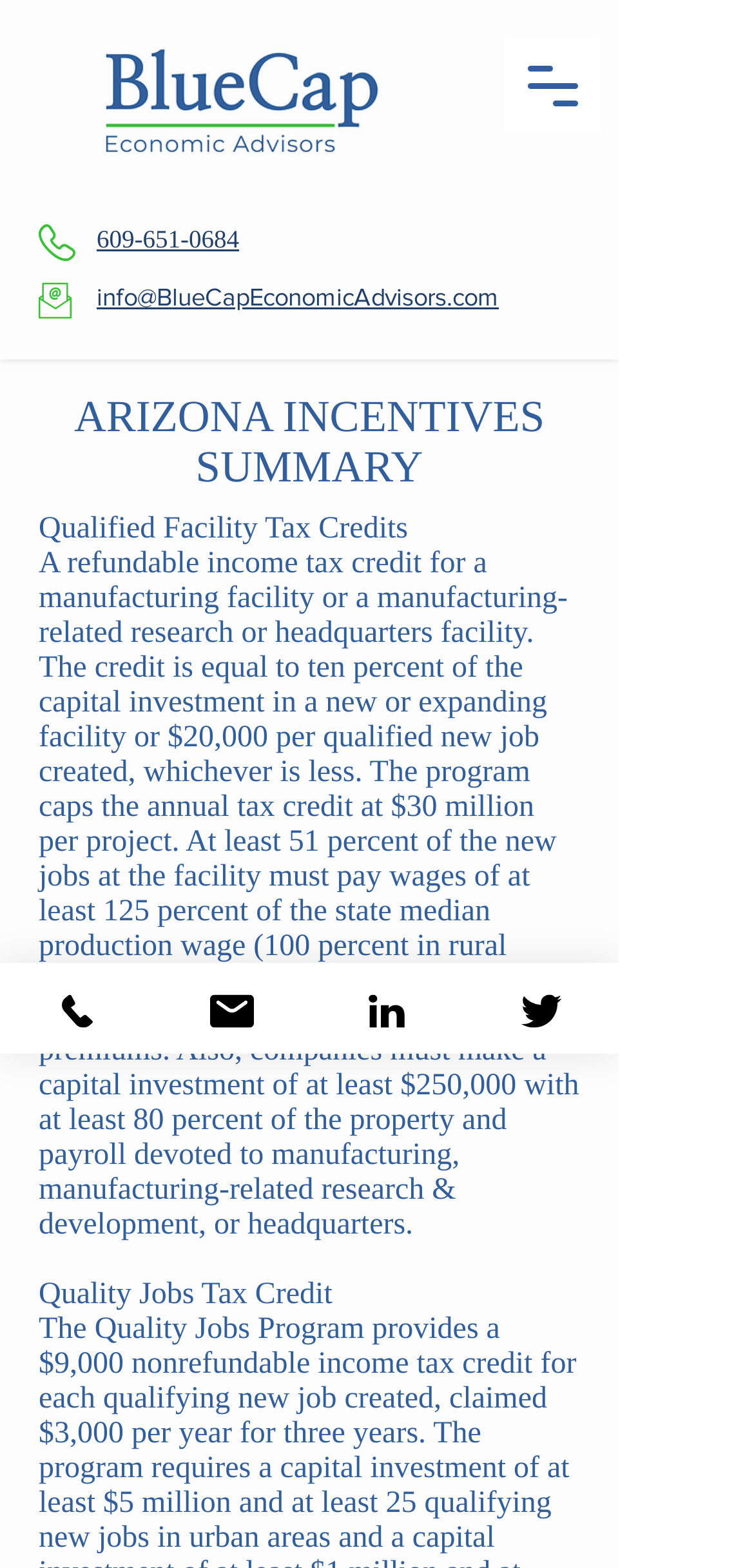Identify the bounding box coordinates for the UI element described by the following text: "#comp-kbqrtrvj svg [data-color="1"] {fill: #3BC037;}". Provide the coordinates as four float numbers between 0 and 1, in the format [left, top, right, bottom].

[0.051, 0.18, 0.095, 0.203]